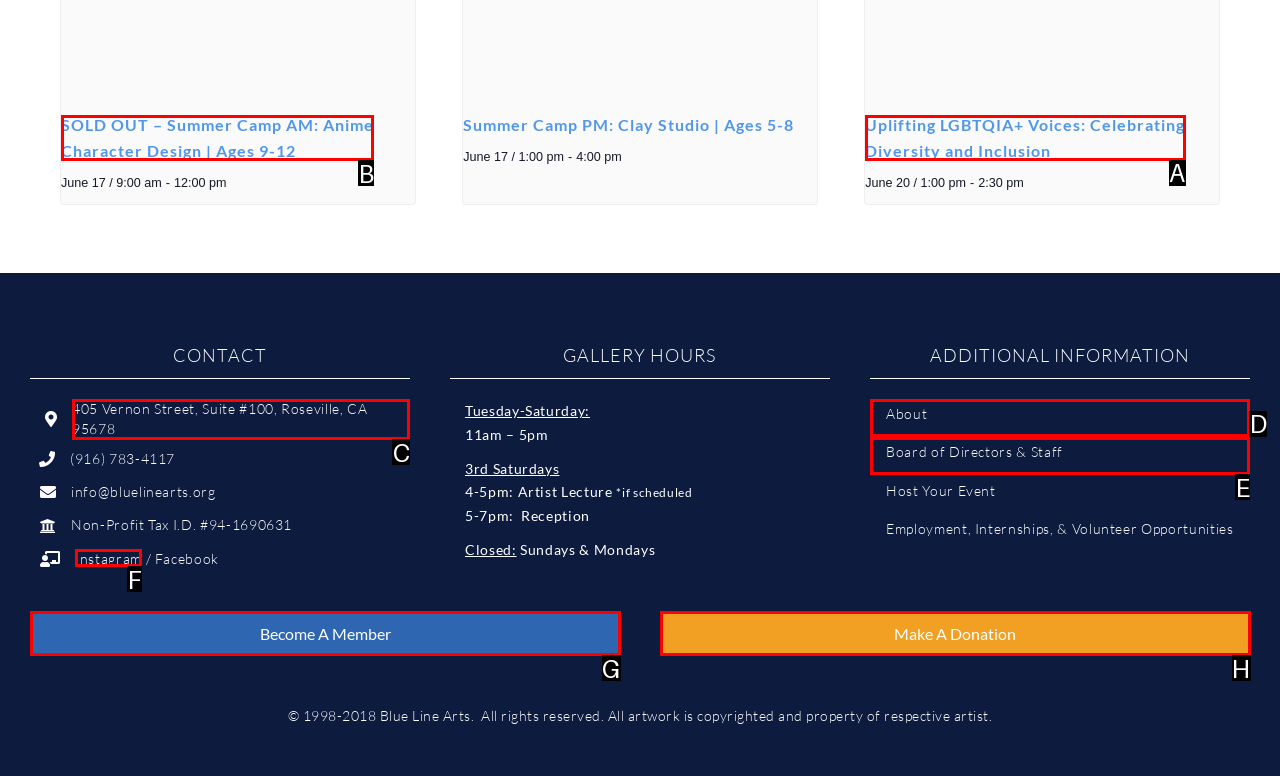Identify the correct lettered option to click in order to perform this task: Click the 'SOLD OUT – Summer Camp AM: Anime Character Design | Ages 9-12' link. Respond with the letter.

B